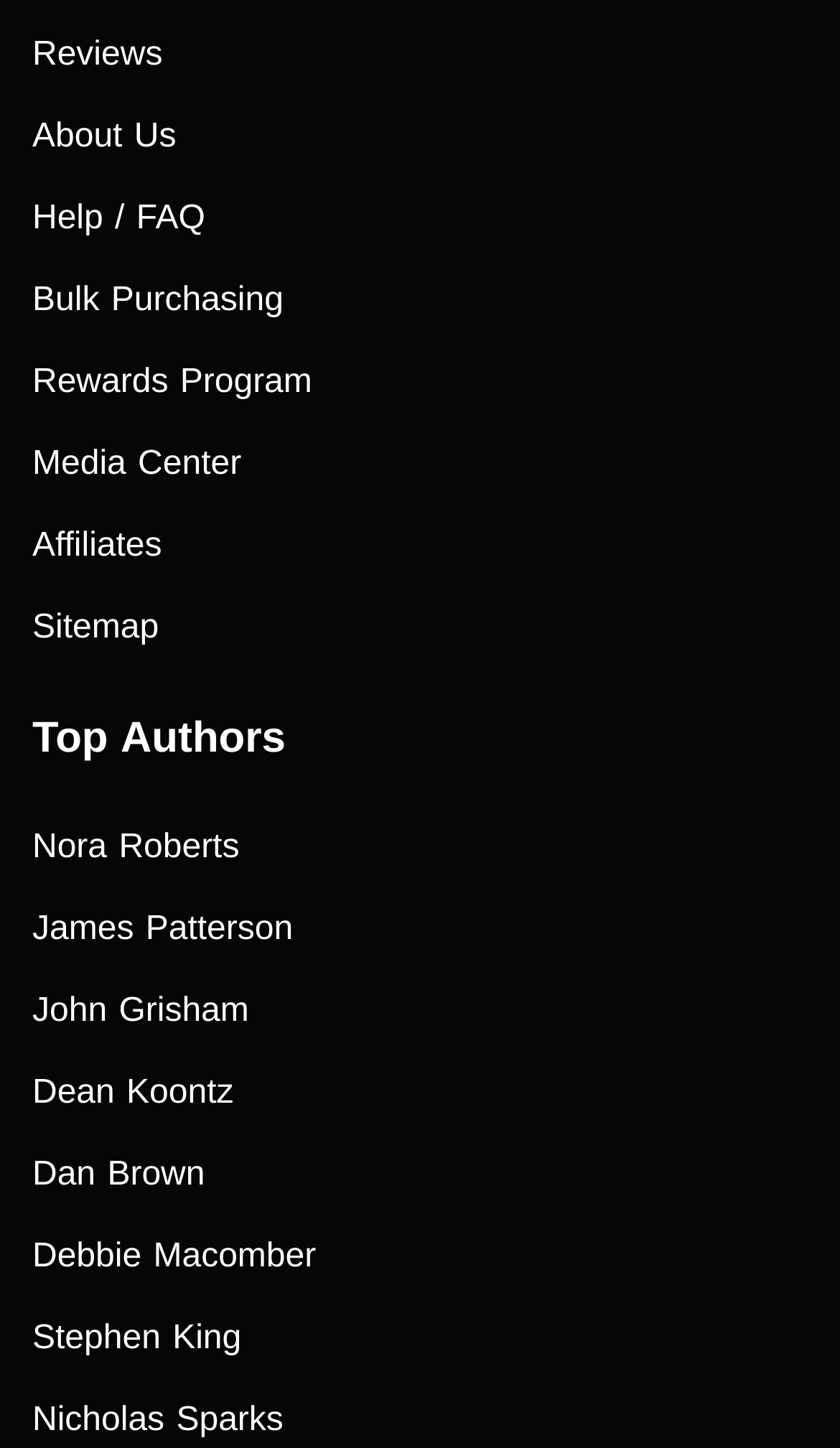Pinpoint the bounding box coordinates of the element to be clicked to execute the instruction: "Check rewards program".

[0.038, 0.237, 0.962, 0.293]